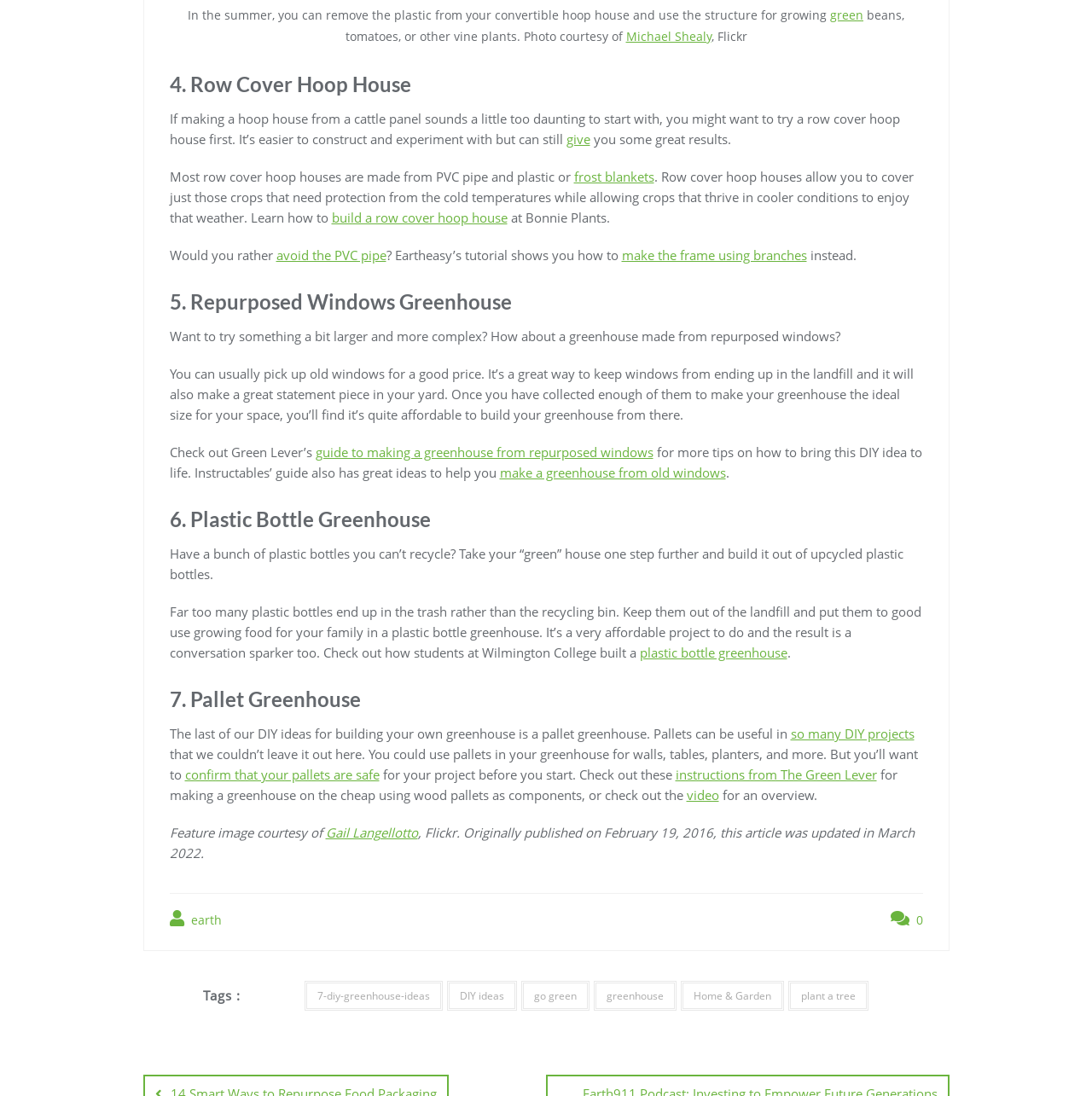Please provide the bounding box coordinates for the element that needs to be clicked to perform the following instruction: "check out the guide to making a plastic bottle greenhouse". The coordinates should be given as four float numbers between 0 and 1, i.e., [left, top, right, bottom].

[0.586, 0.588, 0.721, 0.603]